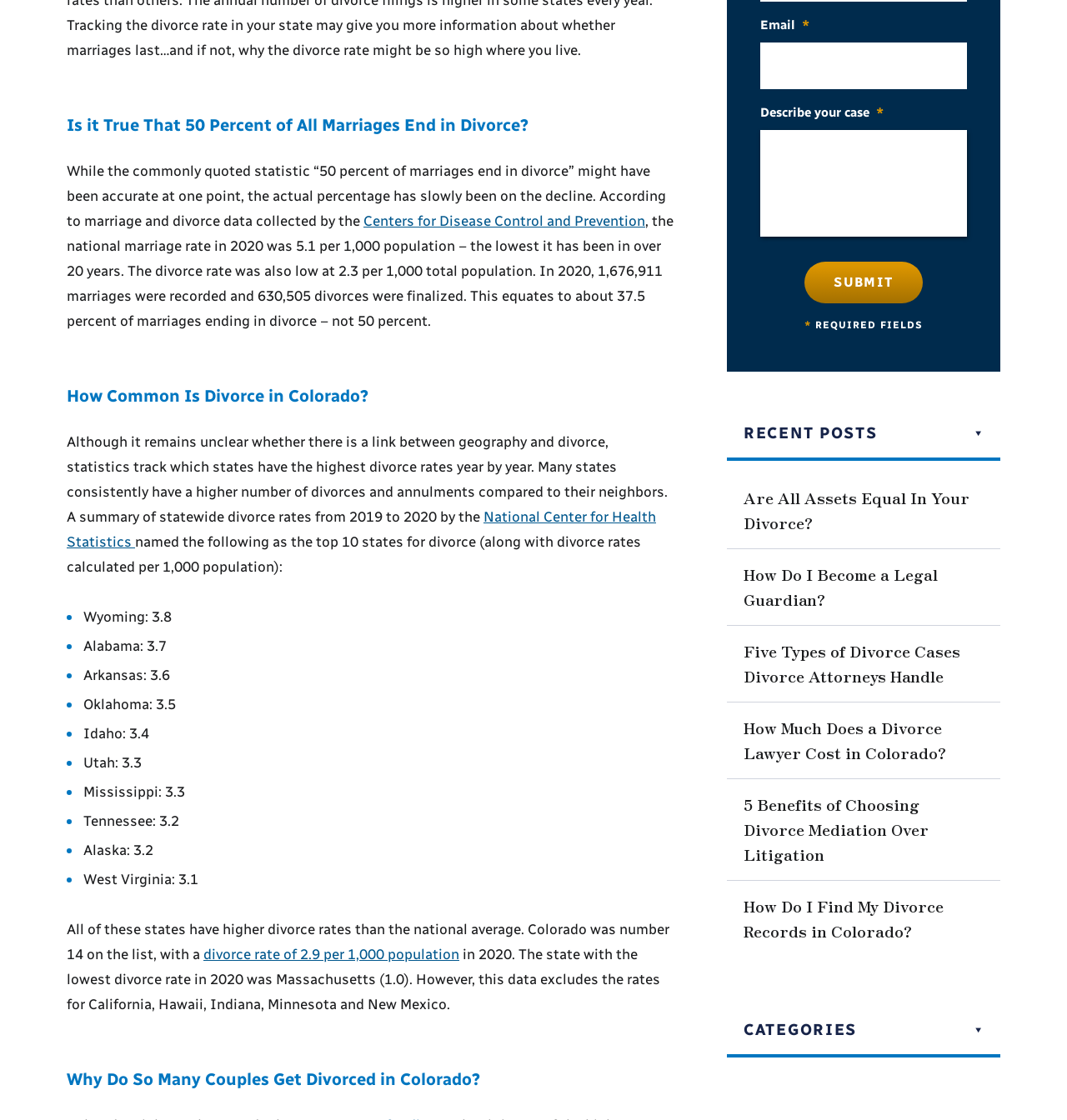Please determine the bounding box coordinates for the element with the description: "name="input_4"".

[0.712, 0.038, 0.906, 0.08]